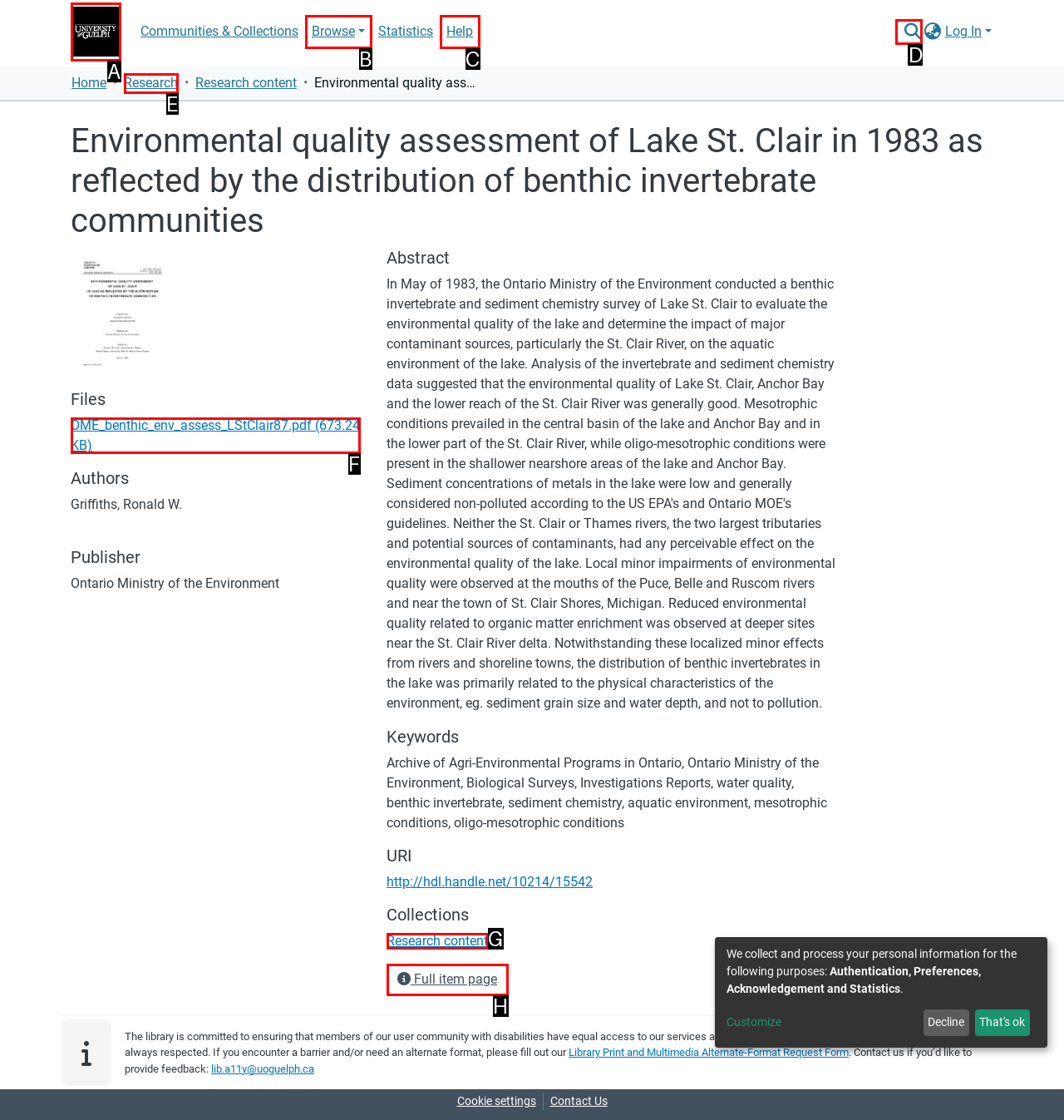Tell me which one HTML element best matches the description: Browse
Answer with the option's letter from the given choices directly.

B